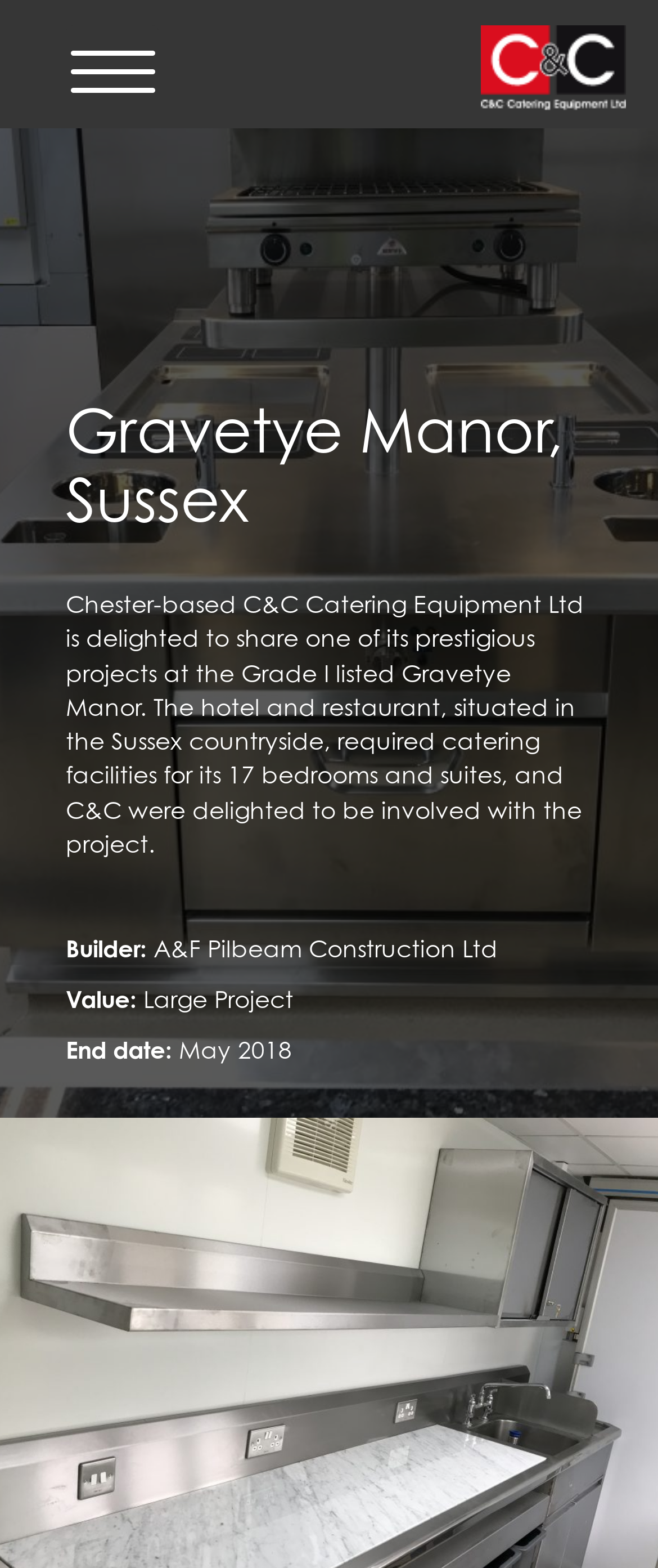What is the name of the hotel featured in this project?
Could you give a comprehensive explanation in response to this question?

The answer can be found in the heading element 'Gravetye Manor, Sussex' which is a prominent element on the webpage, indicating that the webpage is about a project related to this hotel.